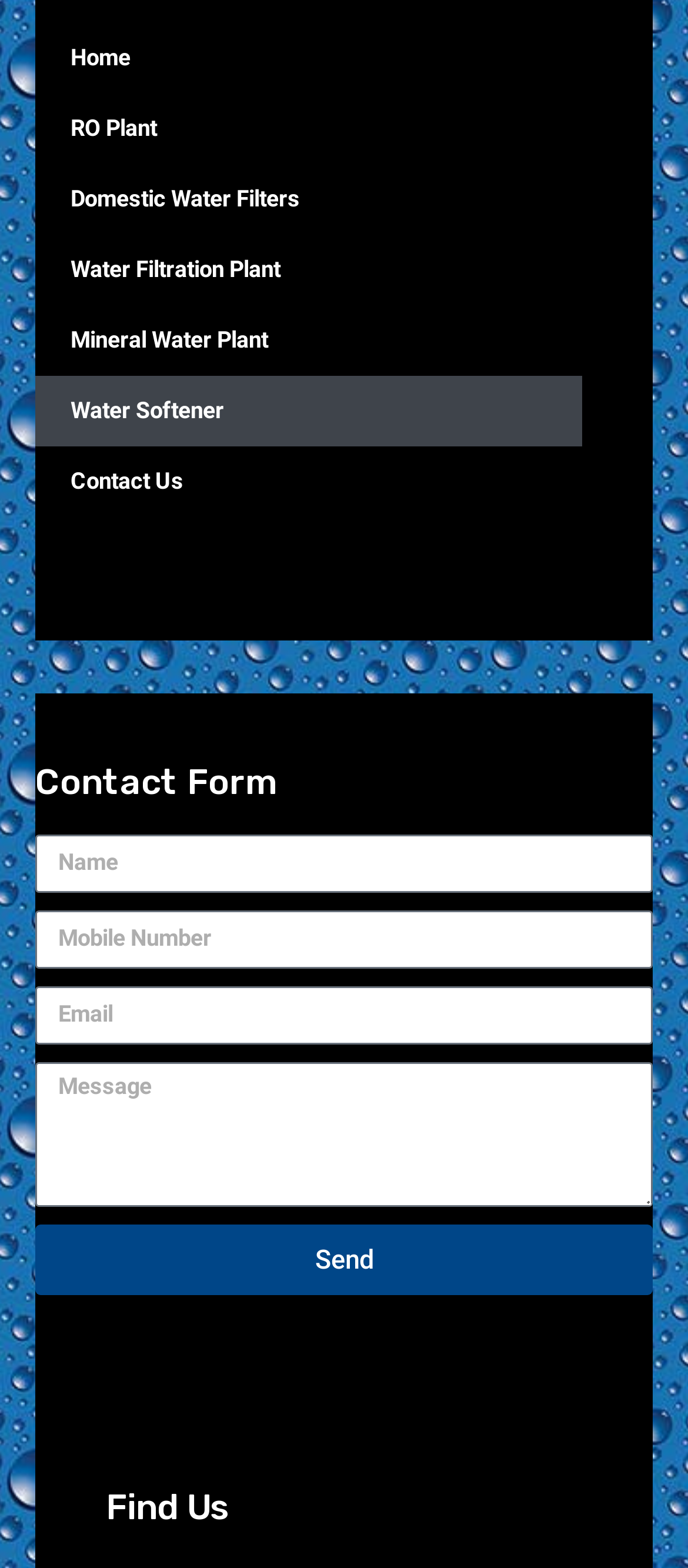Determine the bounding box coordinates of the clickable region to execute the instruction: "Click the send button". The coordinates should be four float numbers between 0 and 1, denoted as [left, top, right, bottom].

[0.051, 0.781, 0.949, 0.826]